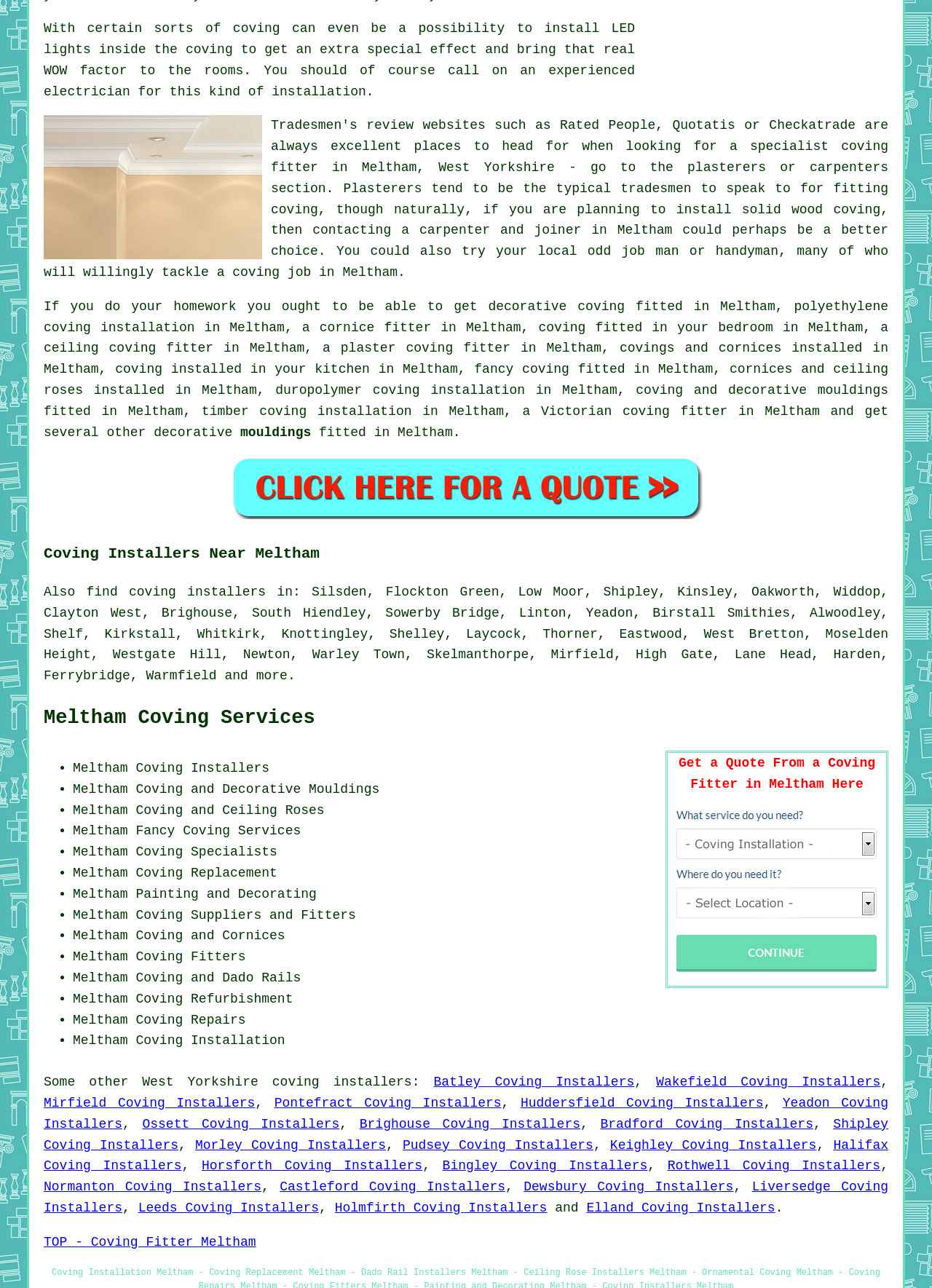Please locate the clickable area by providing the bounding box coordinates to follow this instruction: "Find coving installers near Meltham".

[0.093, 0.454, 0.285, 0.465]